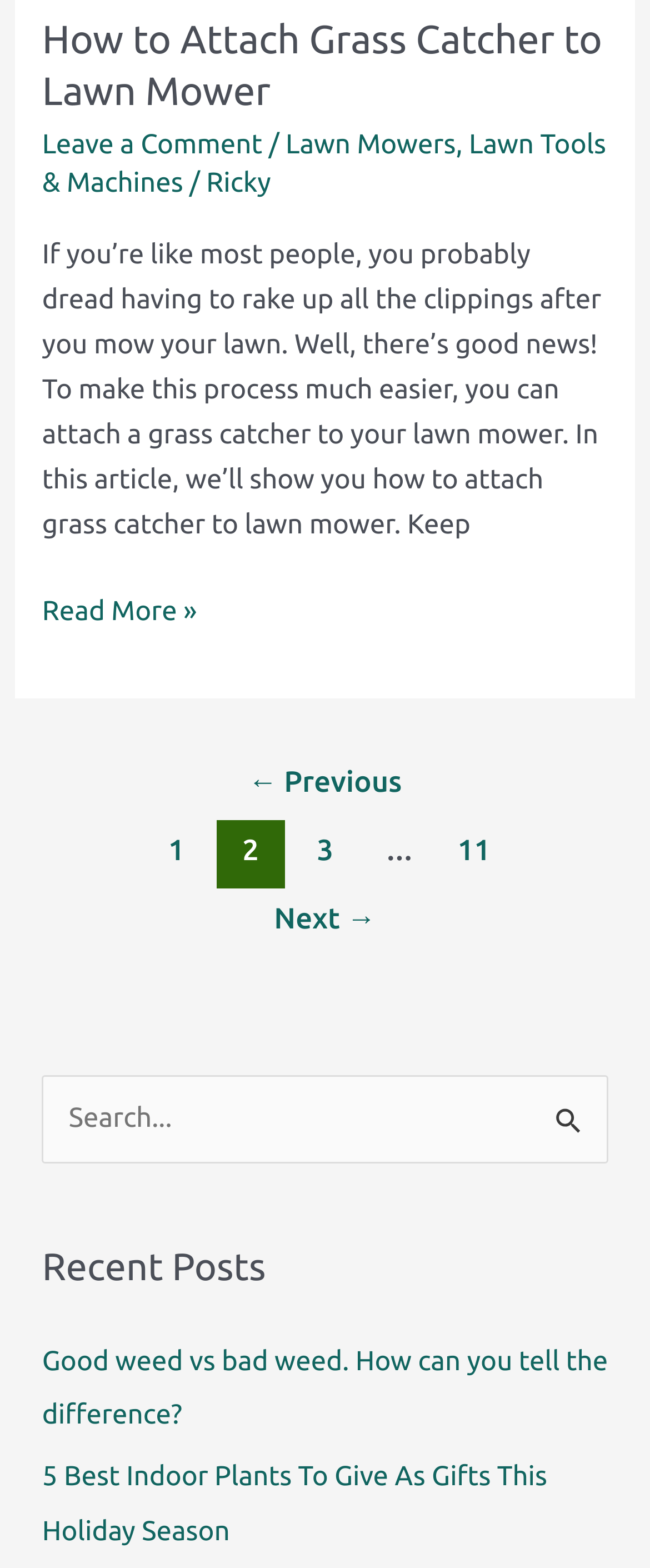Given the description "Affiliate Disclosure", provide the bounding box coordinates of the corresponding UI element.

None